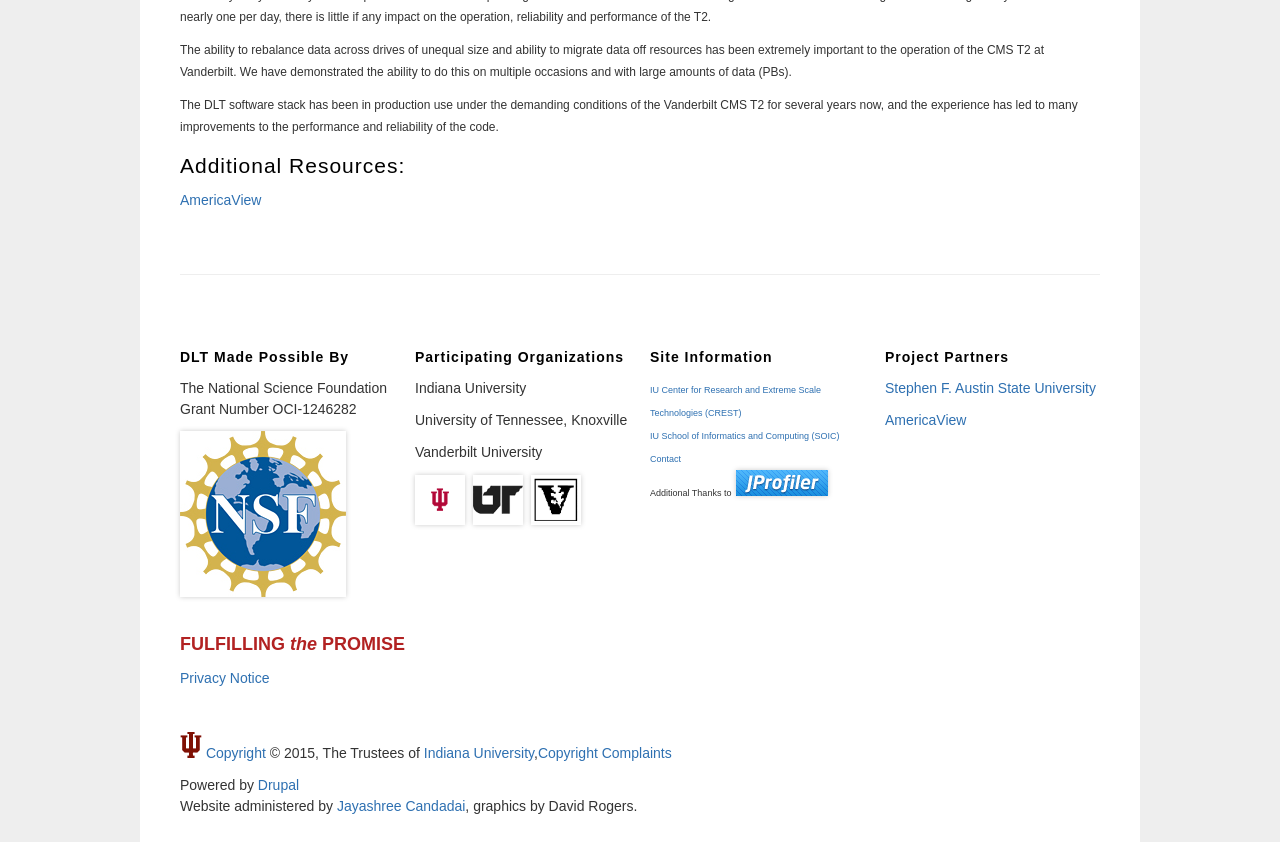Locate the UI element described as follows: "alt="Indiana University Logo"". Return the bounding box coordinates as four float numbers between 0 and 1 in the order [left, top, right, bottom].

[0.324, 0.608, 0.363, 0.627]